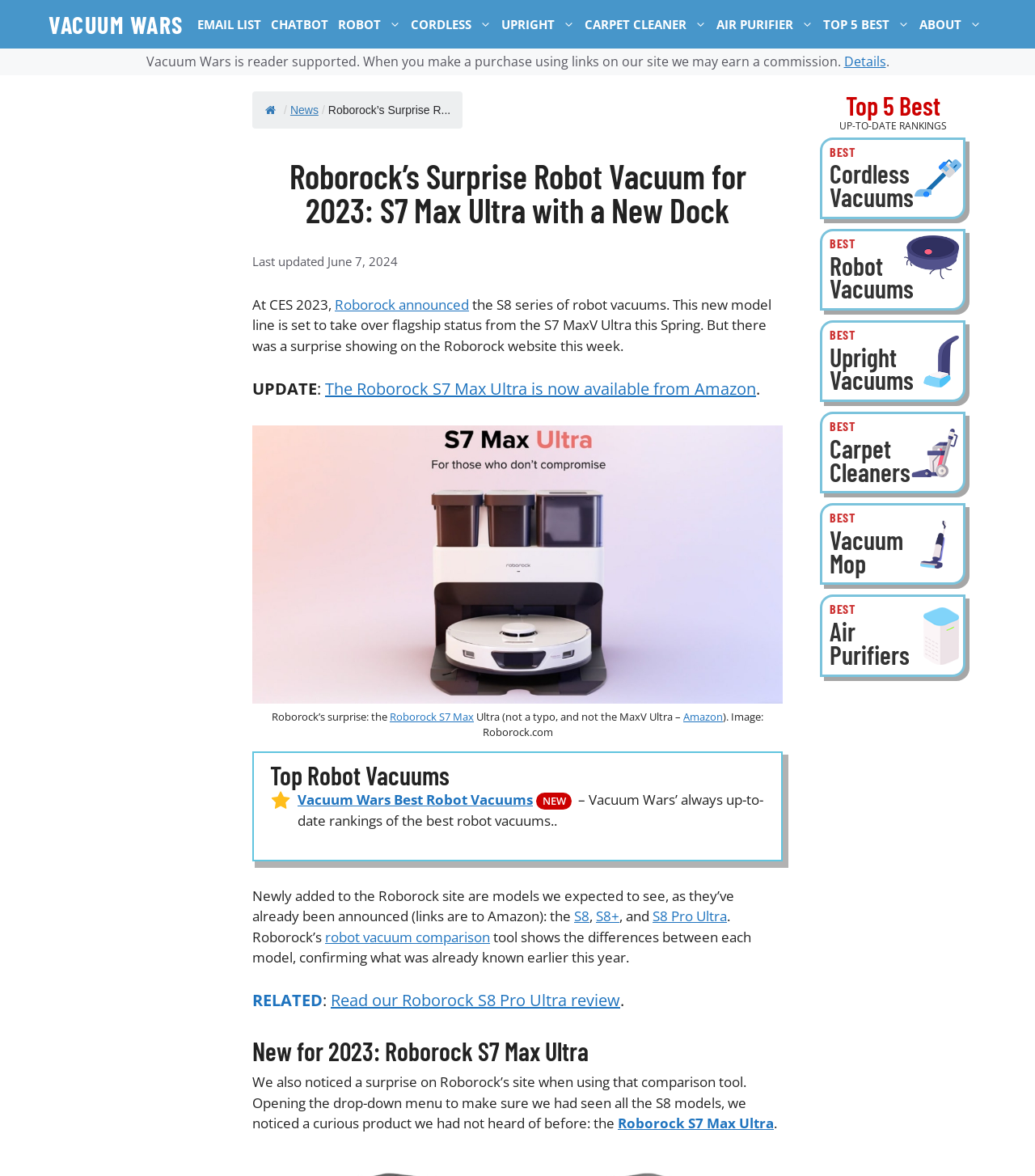Find the bounding box coordinates of the clickable region needed to perform the following instruction: "Learn more about the S8 series of robot vacuums". The coordinates should be provided as four float numbers between 0 and 1, i.e., [left, top, right, bottom].

[0.323, 0.251, 0.453, 0.267]